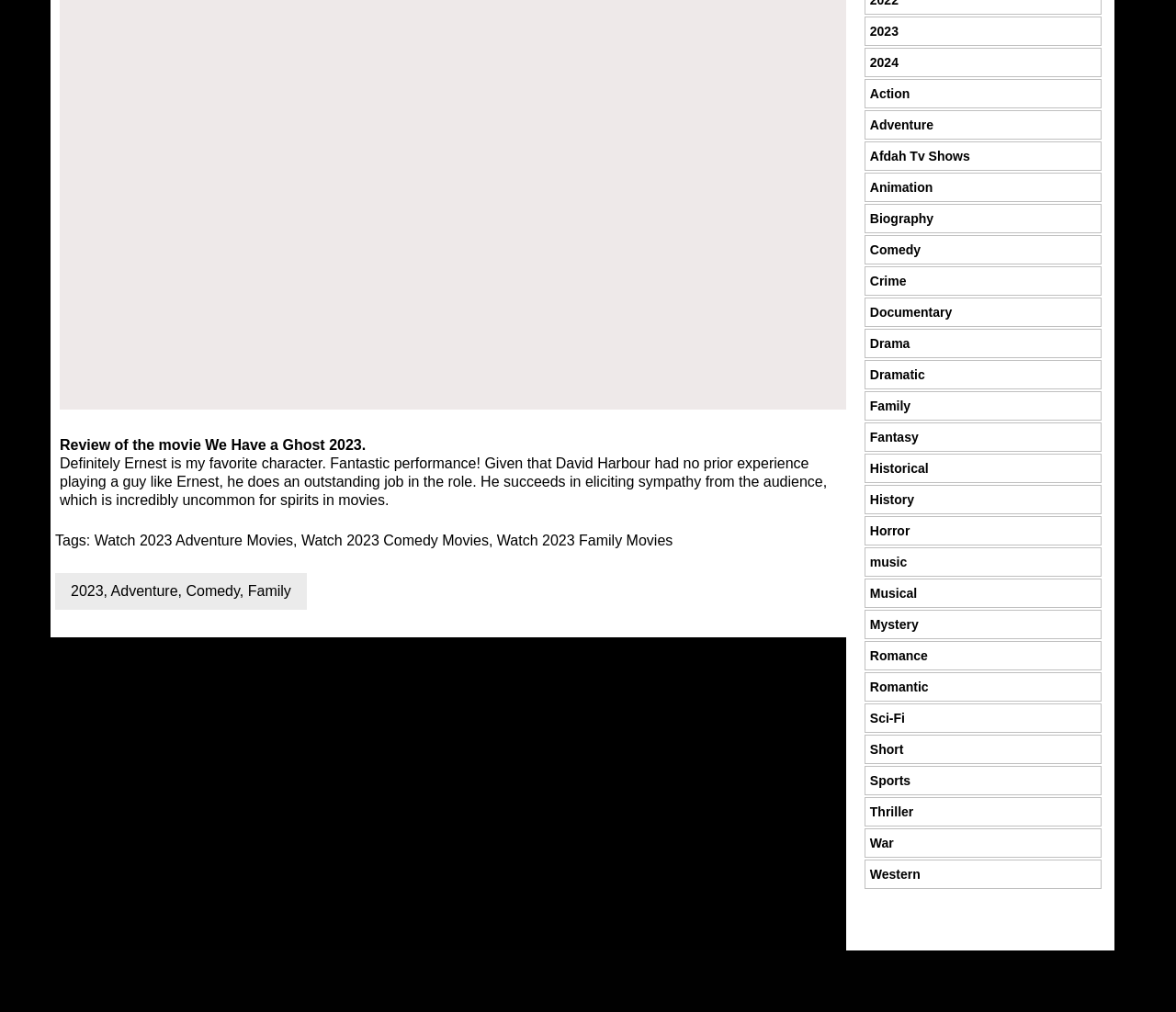Locate the UI element described by Short and provide its bounding box coordinates. Use the format (top-left x, top-left y, bottom-right x, bottom-right y) with all values as floating point numbers between 0 and 1.

[0.74, 0.733, 0.768, 0.747]